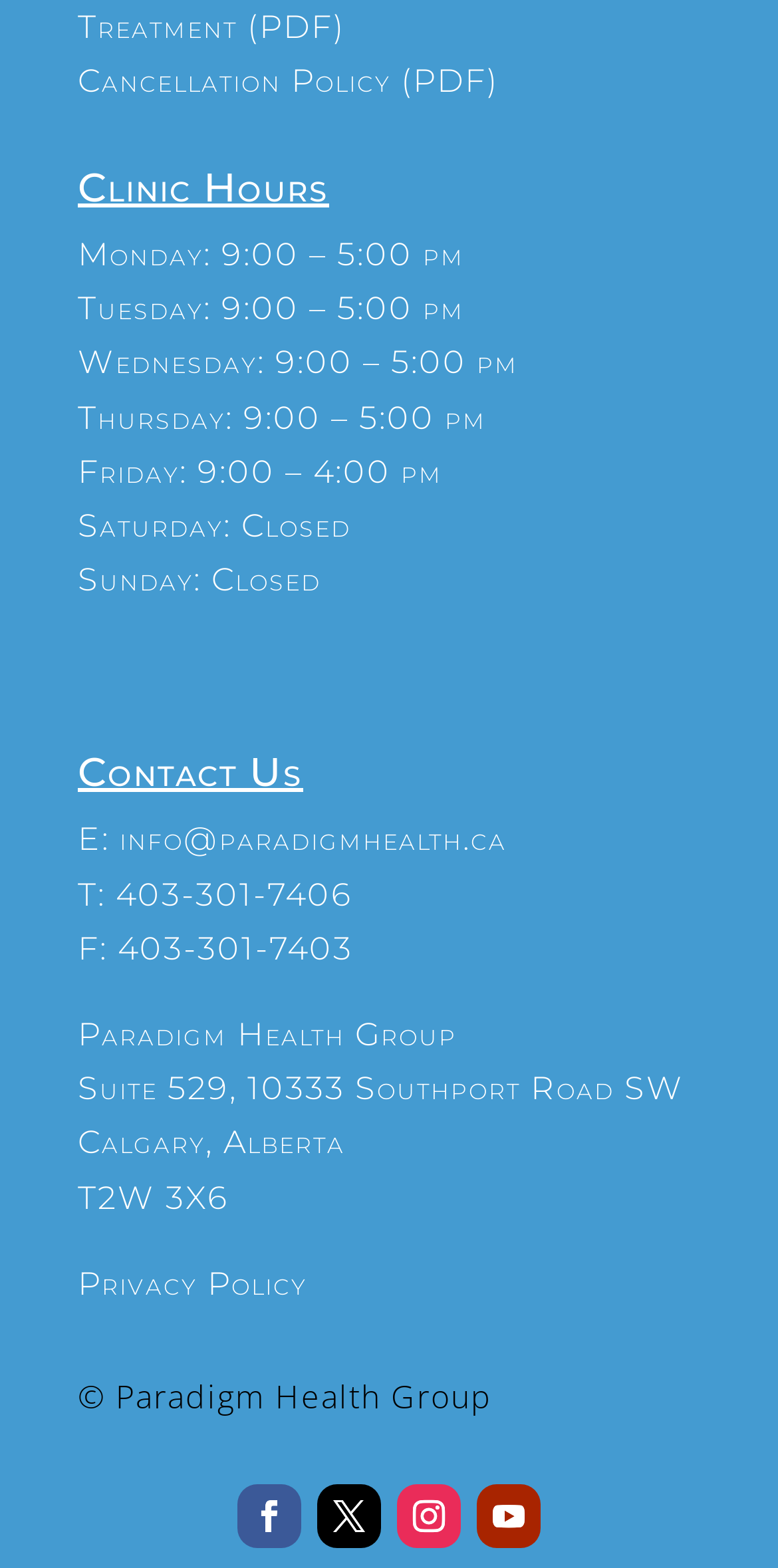Using the provided description Privacy Policy, find the bounding box coordinates for the UI element. Provide the coordinates in (top-left x, top-left y, bottom-right x, bottom-right y) format, ensuring all values are between 0 and 1.

[0.1, 0.806, 0.395, 0.83]